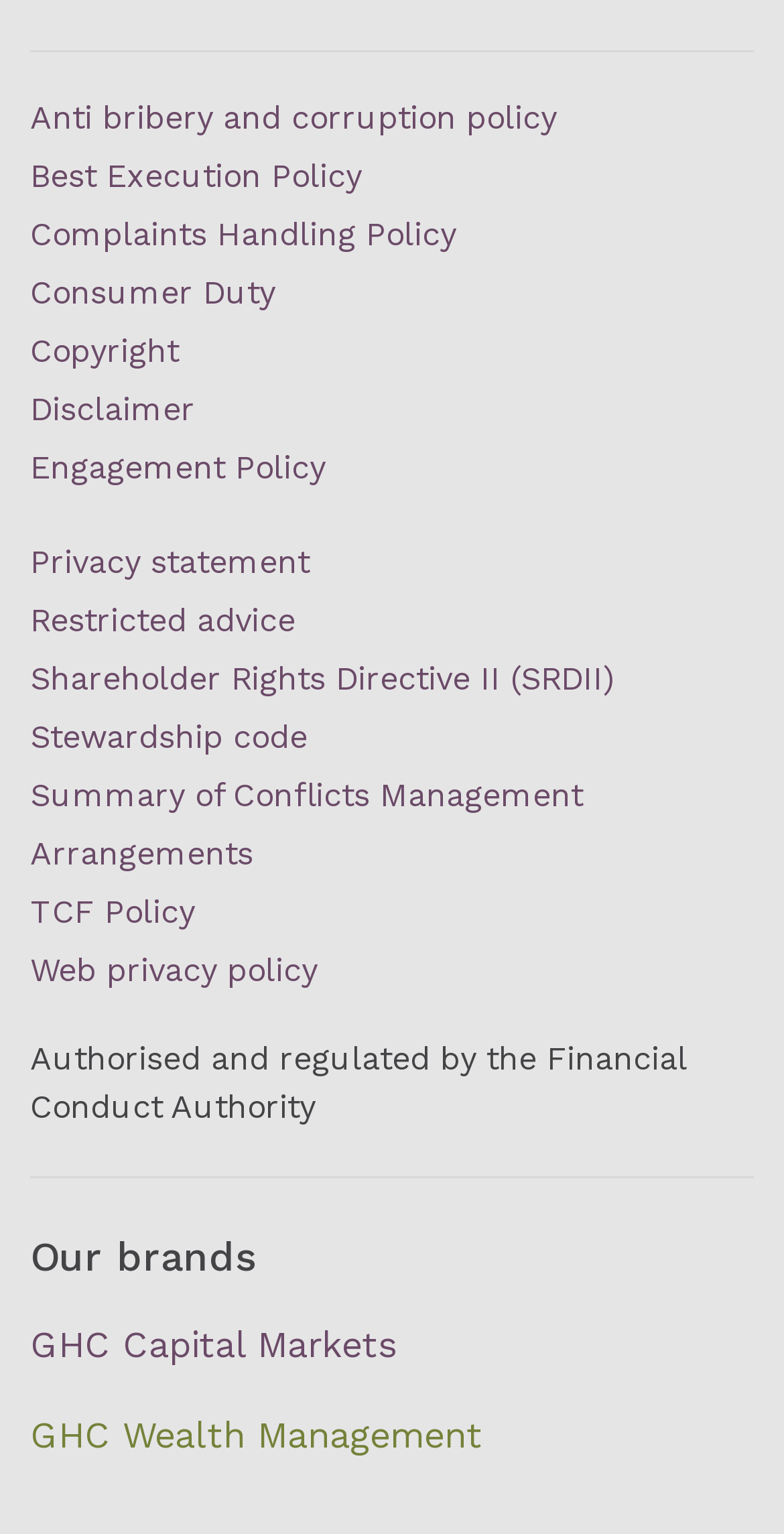Please locate the bounding box coordinates for the element that should be clicked to achieve the following instruction: "Visit GHC Capital Markets". Ensure the coordinates are given as four float numbers between 0 and 1, i.e., [left, top, right, bottom].

[0.038, 0.858, 0.962, 0.917]